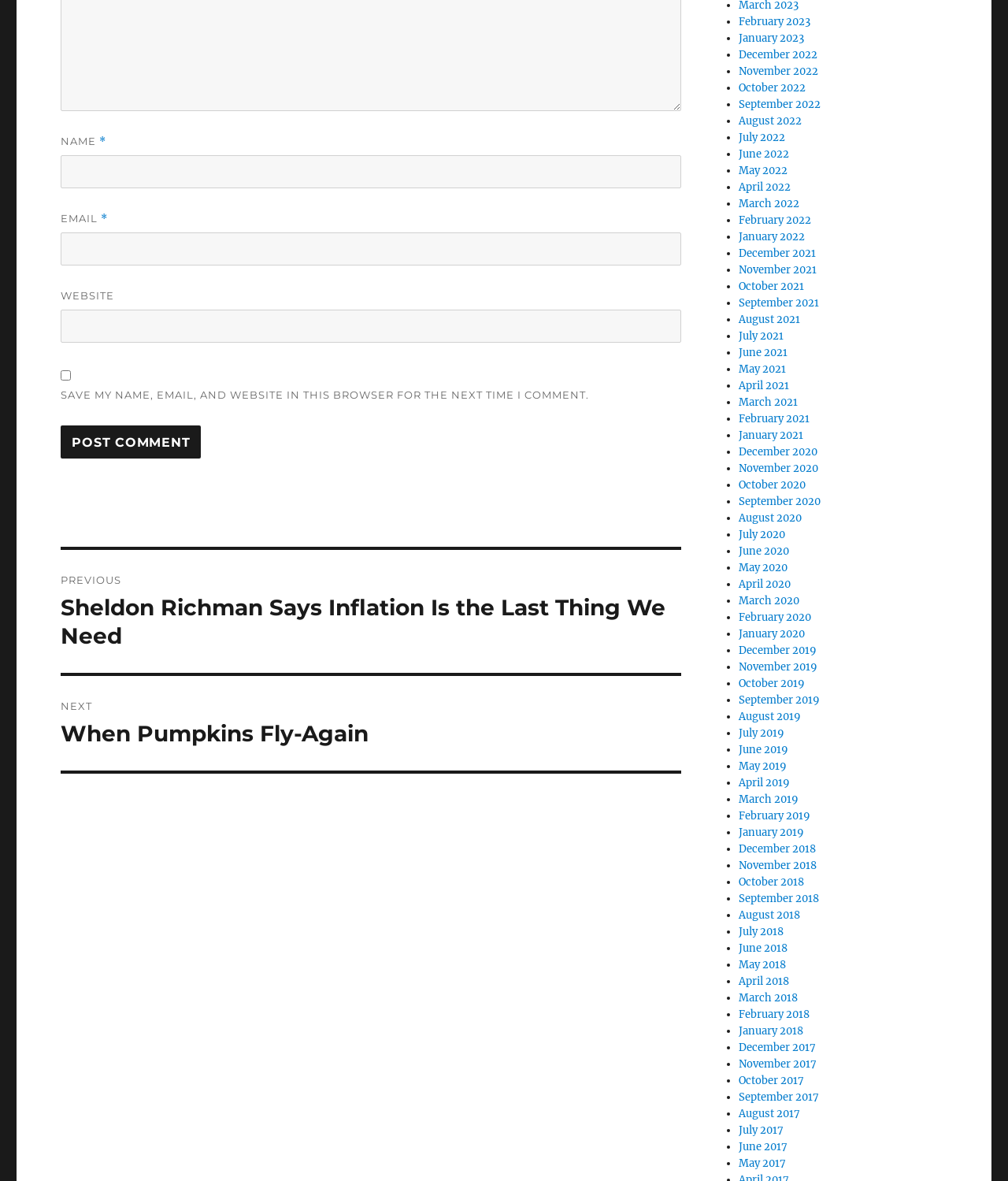What is the label of the button below the text boxes?
Using the image, answer in one word or phrase.

Post Comment